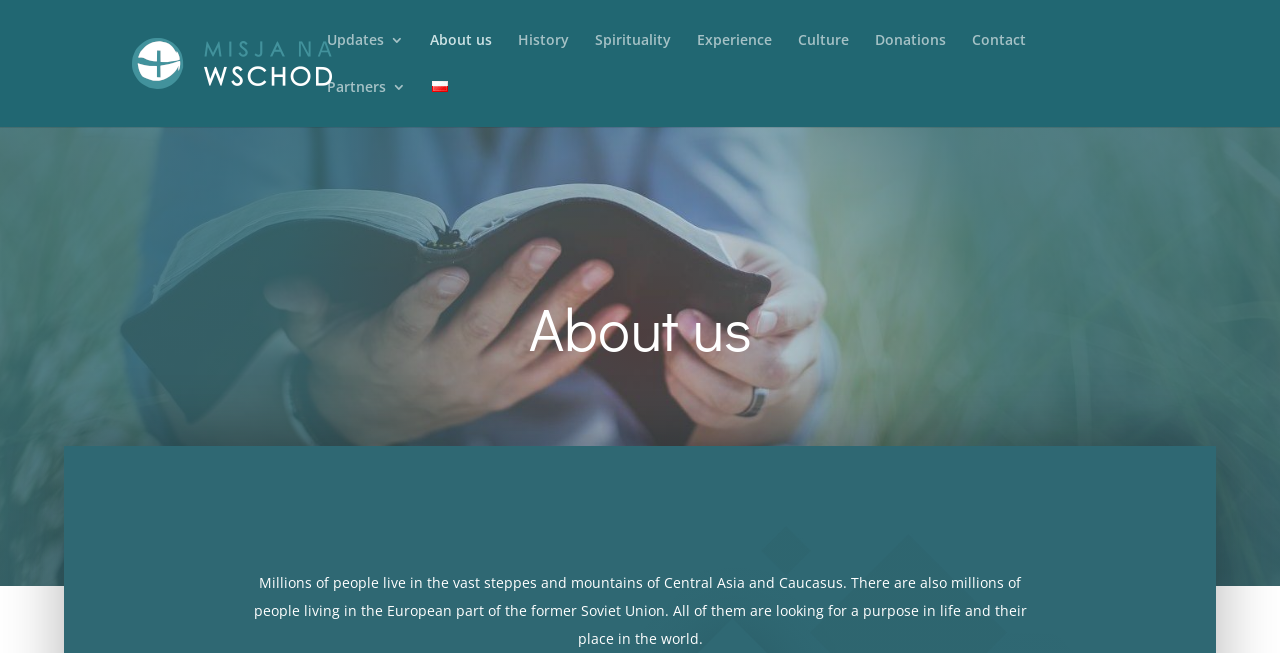What is the name of the organization?
Provide a fully detailed and comprehensive answer to the question.

The name of the organization can be found in the top-left corner of the webpage, where there is a link and an image with the same name 'Misja na Wschód'.